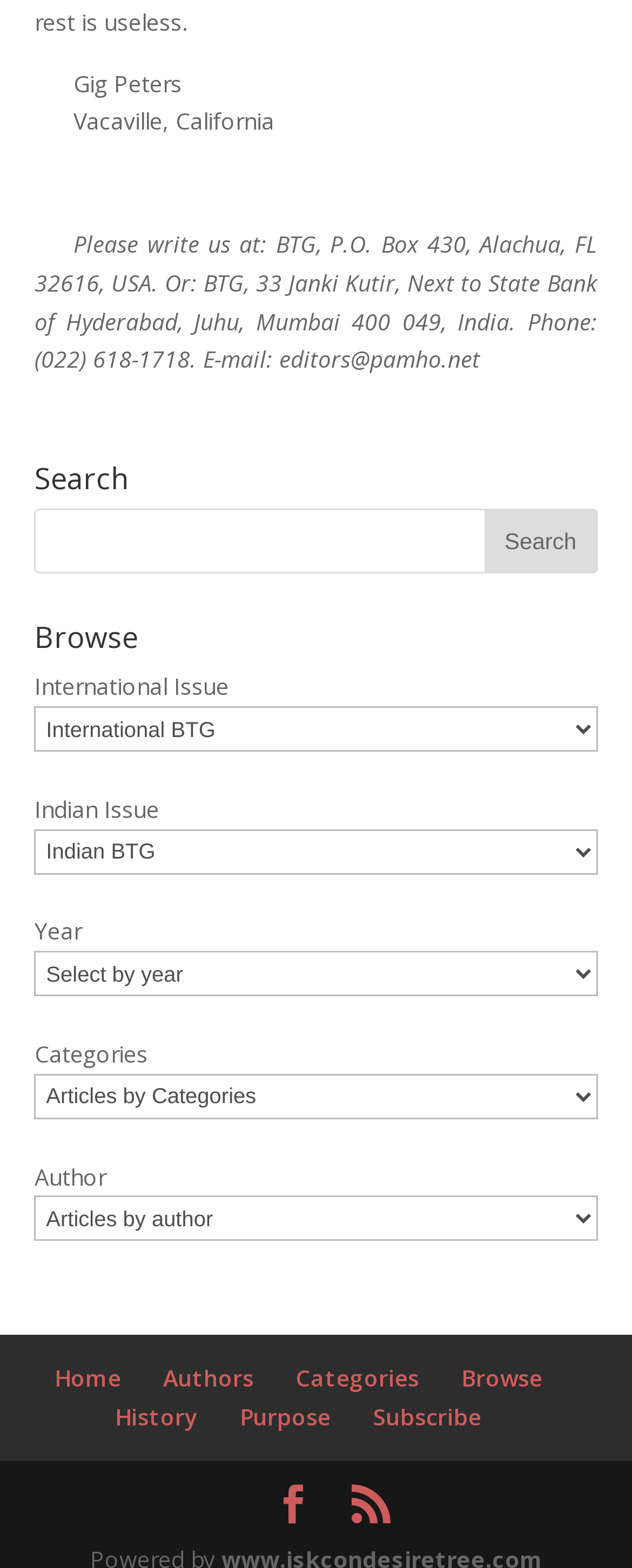Provide a brief response to the question below using one word or phrase:
What are the categories available for browsing?

International Issue, Indian Issue, etc.